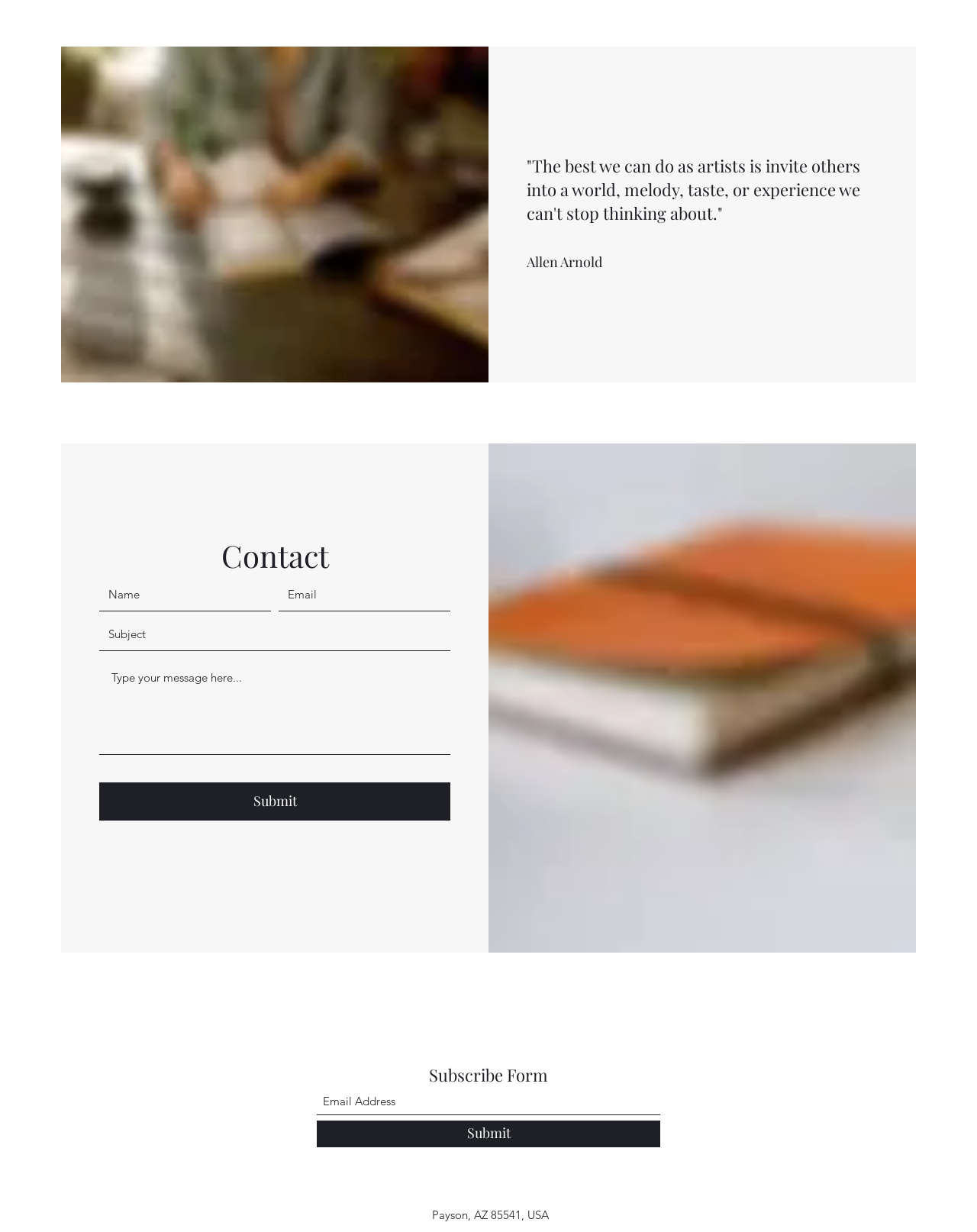Respond with a single word or short phrase to the following question: 
What is the notebook image used for?

Decoration